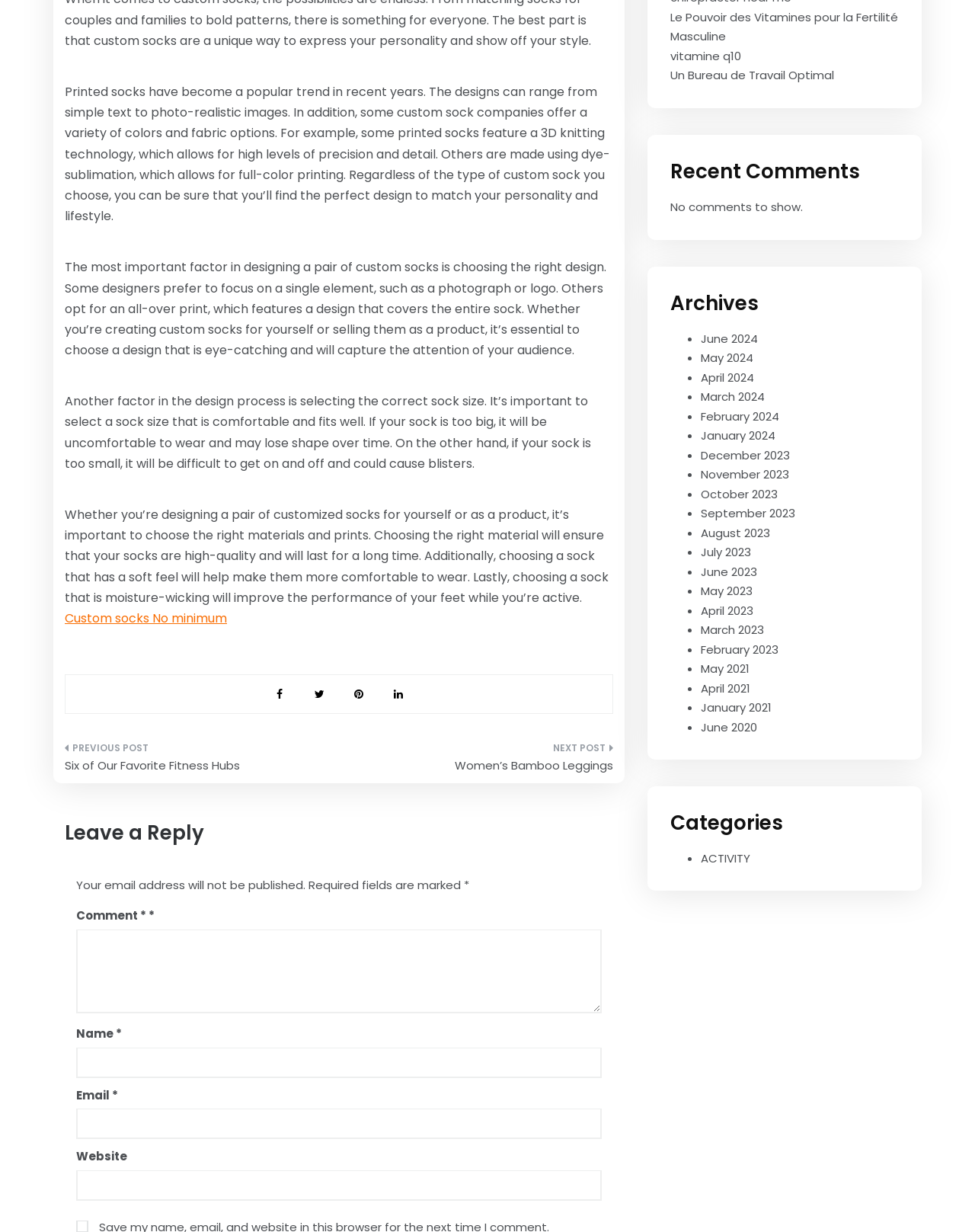Determine the bounding box coordinates for the HTML element described here: "ACTIVITY".

[0.719, 0.69, 0.77, 0.703]